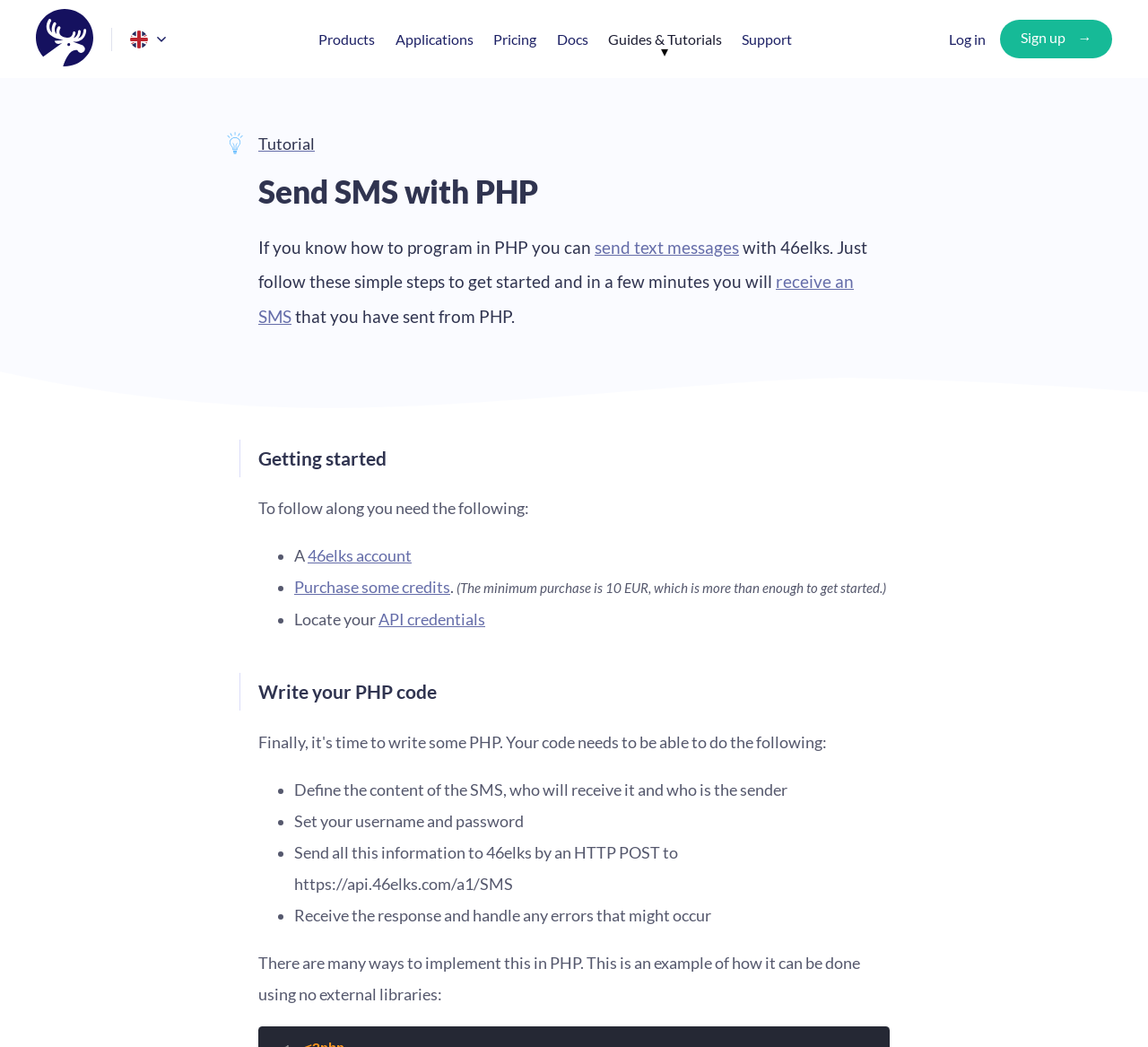Please identify the bounding box coordinates of the area I need to click to accomplish the following instruction: "Sign up".

[0.871, 0.019, 0.969, 0.055]